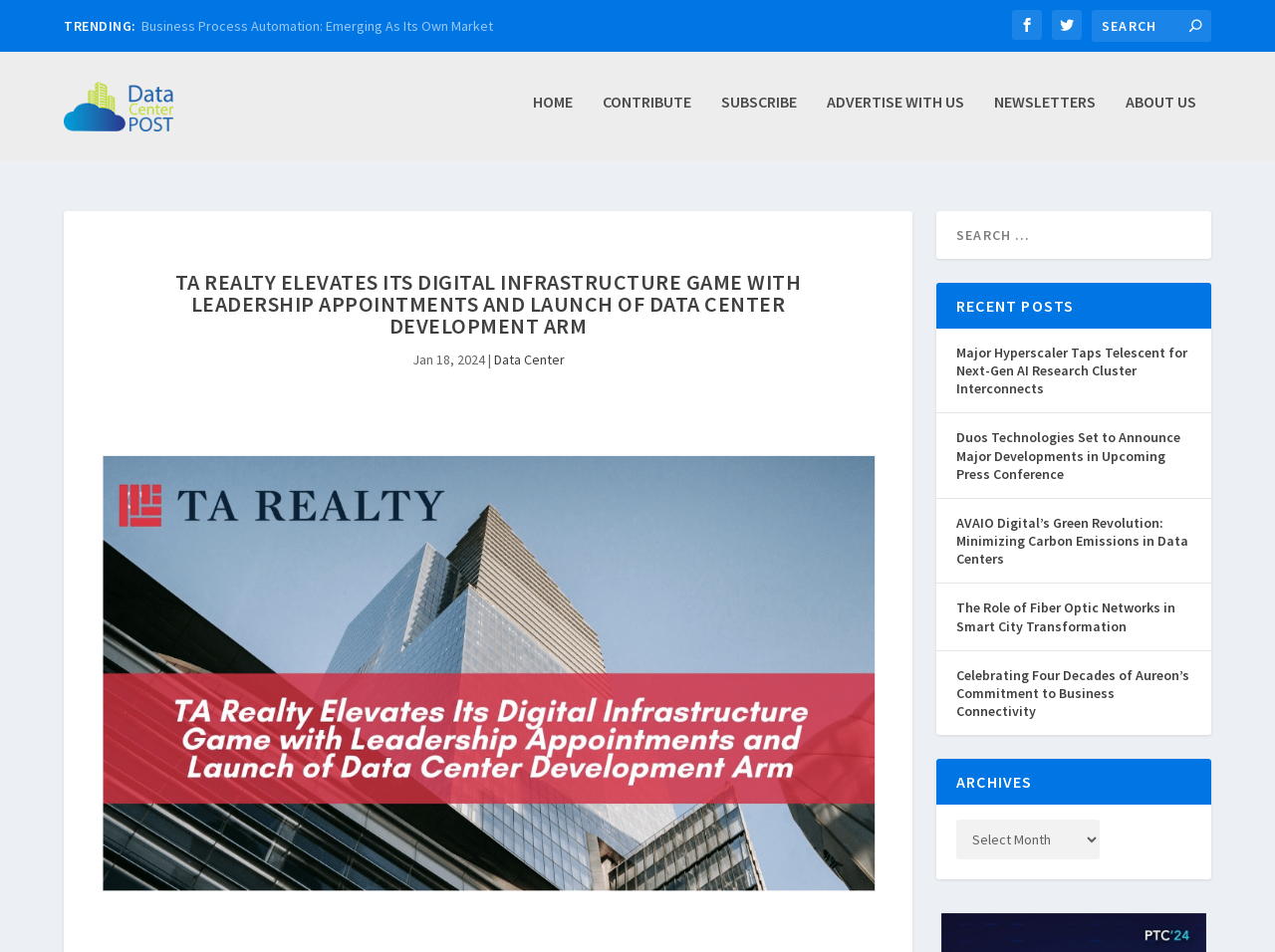Please find and report the bounding box coordinates of the element to click in order to perform the following action: "Explore archives". The coordinates should be expressed as four float numbers between 0 and 1, in the format [left, top, right, bottom].

[0.734, 0.787, 0.95, 0.835]